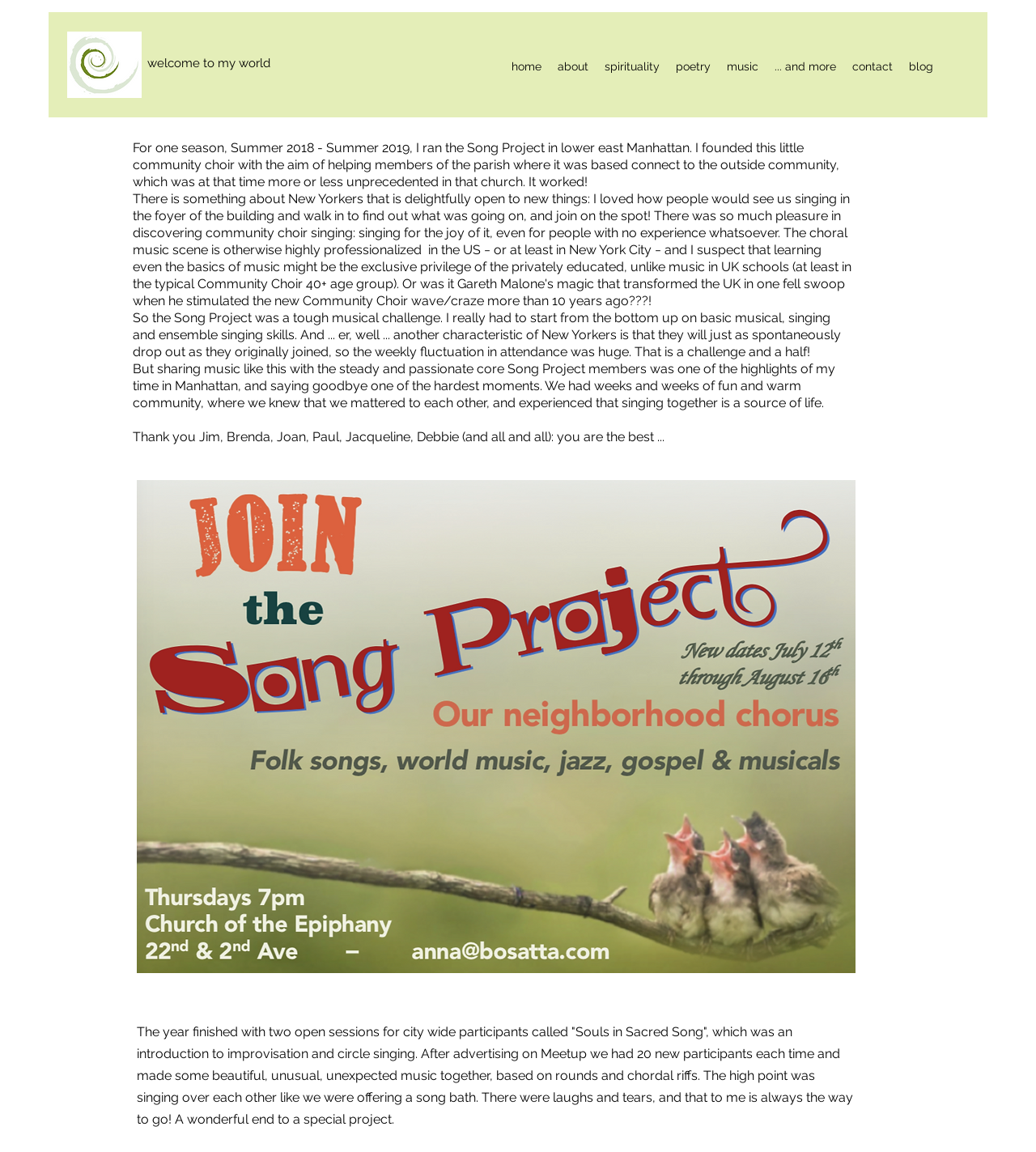Describe all the visual and textual components of the webpage comprehensively.

The webpage is about "The Song Project" by Anna, a community choir project that took place in lower east Manhattan from Summer 2018 to Summer 2019. At the top of the page, there is an image of two swirls, followed by a heading that reads "Welcome to my world". Below the heading, there is a navigation menu with links to different sections of the website, including "Home", "About", "Spirituality", "Poetry", "Music", and more.

The main content of the page is a series of paragraphs that describe the Song Project. The text explains that the project was founded to help members of a parish connect with the outside community, and that it was successful in bringing people together through music. The text also describes the challenges of running the project, including the fluctuation in attendance and the need to start from the basics of musical skills.

Throughout the text, there are mentions of the joy and pleasure of community choir singing, and the sense of community and connection that it brought to the participants. The text also expresses gratitude to the core members of the project, including Jim, Brenda, Joan, Paul, Jacqueline, and Debbie.

At the bottom of the page, there is an image of a screenshot, which appears to be a photo of a group of people singing together. Below the image, there is a final paragraph that describes the culmination of the project, which included two open sessions for city-wide participants called "Souls in Sacred Song". These sessions introduced participants to improvisation and circle singing, and resulted in beautiful and unexpected music.